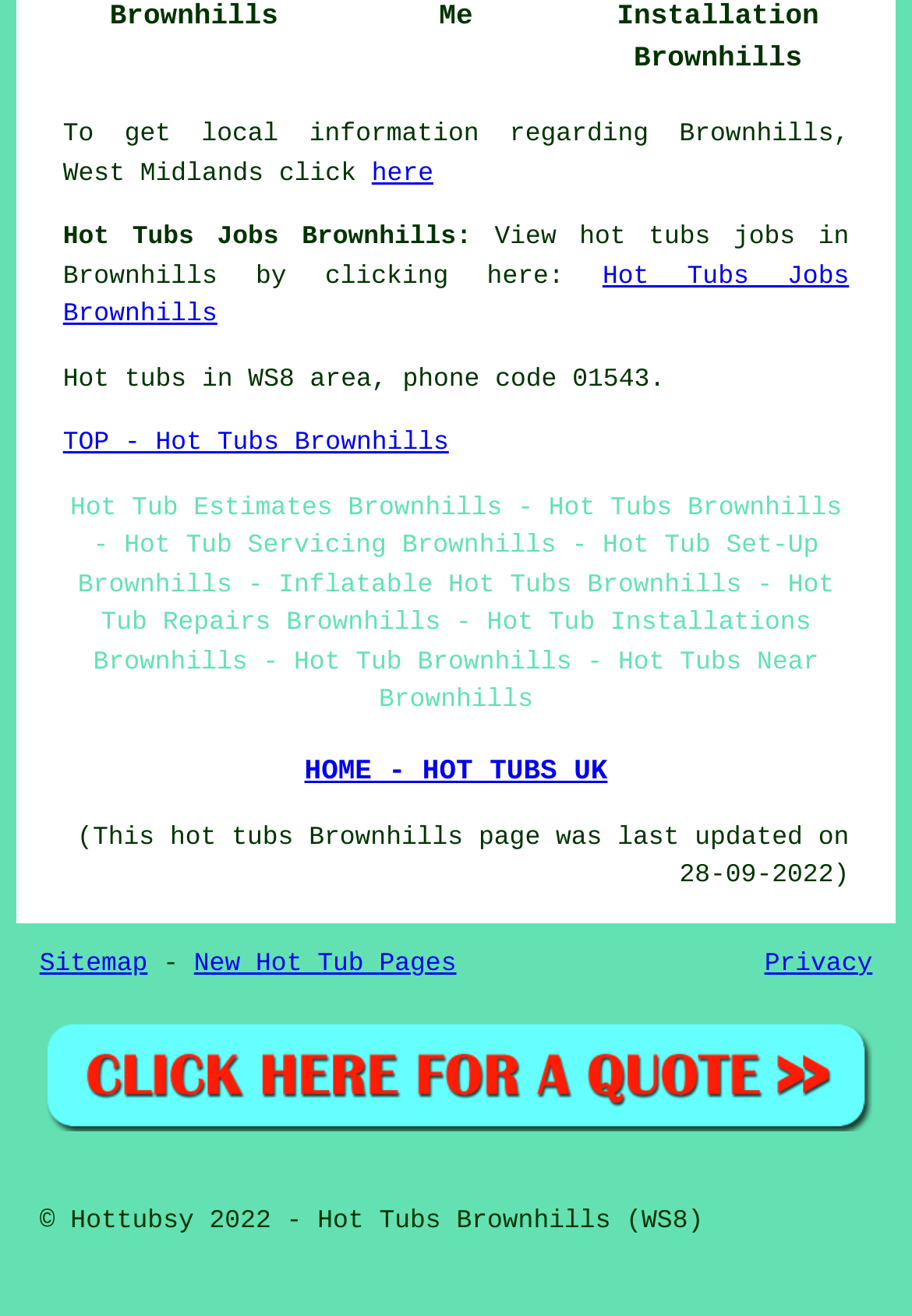Extract the bounding box coordinates for the UI element described as: "TOP - Hot Tubs Brownhills".

[0.069, 0.328, 0.492, 0.349]